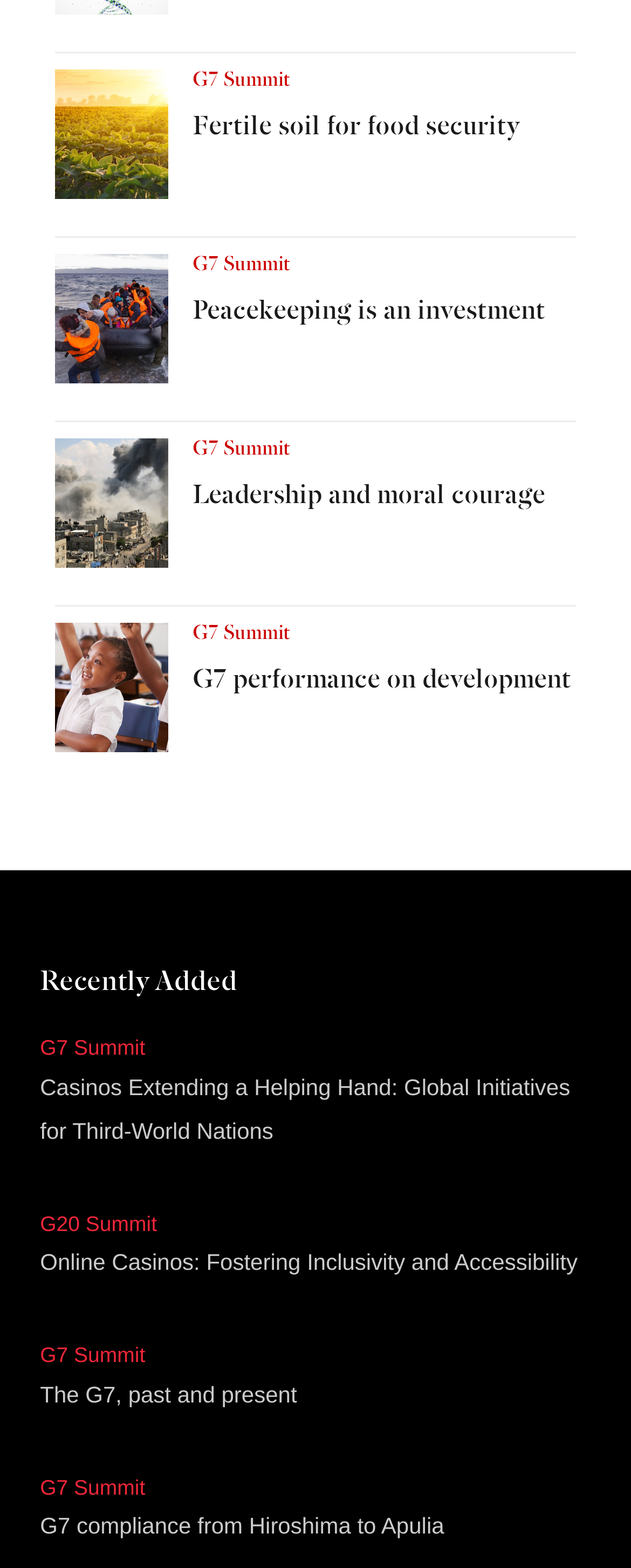Provide the bounding box coordinates of the UI element this sentence describes: "Leadership and moral courage".

[0.305, 0.302, 0.913, 0.327]